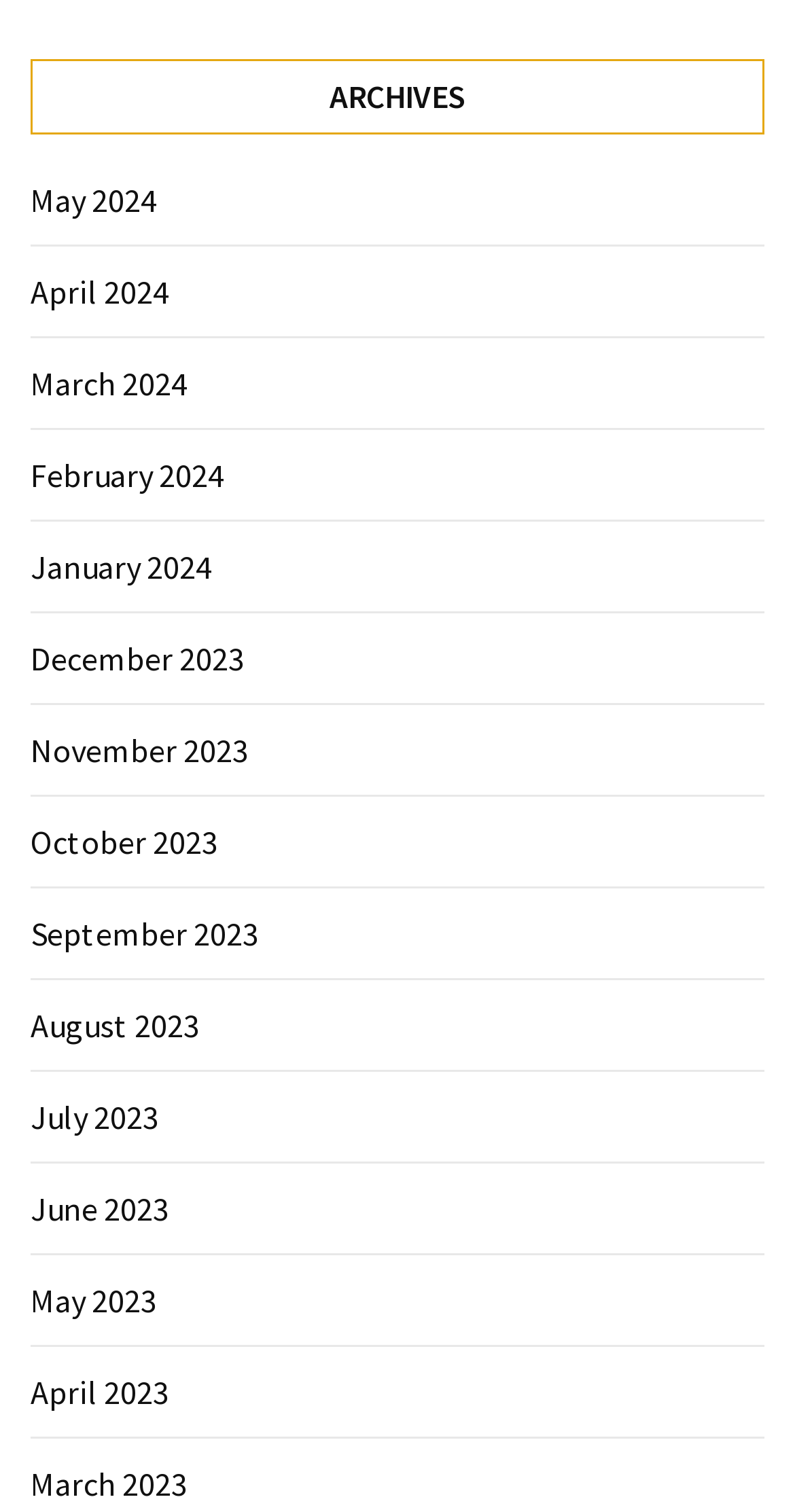Extract the bounding box coordinates of the UI element described: "February 2024". Provide the coordinates in the format [left, top, right, bottom] with values ranging from 0 to 1.

[0.038, 0.301, 0.282, 0.328]